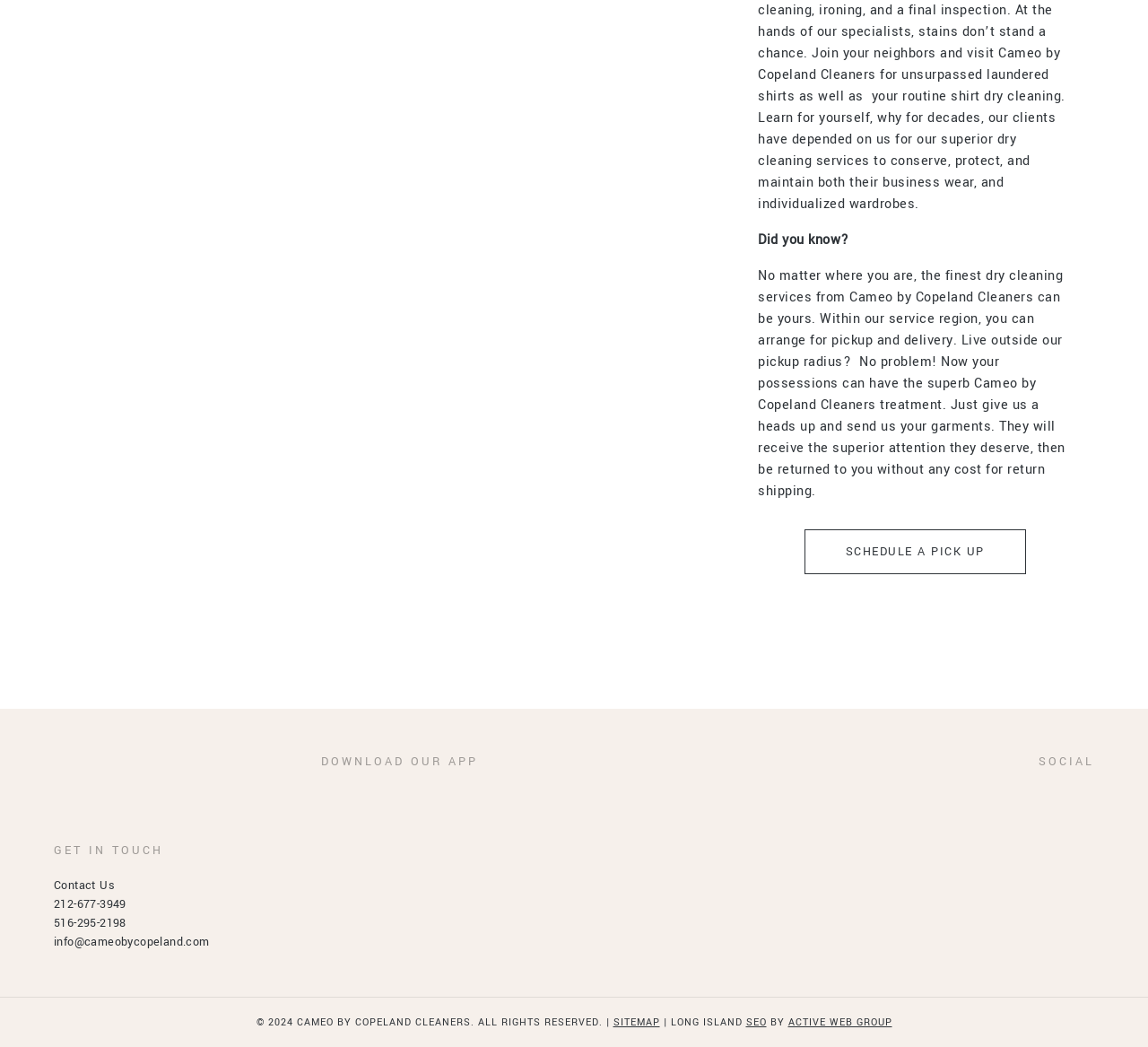Can you give a comprehensive explanation to the question given the content of the image?
What is the copyright year of the webpage?

The webpage has a copyright notice at the bottom that reads '© 2024 CAMEO BY COPELAND CLEANERS. ALL RIGHTS RESERVED.', indicating that the copyright year is 2024.